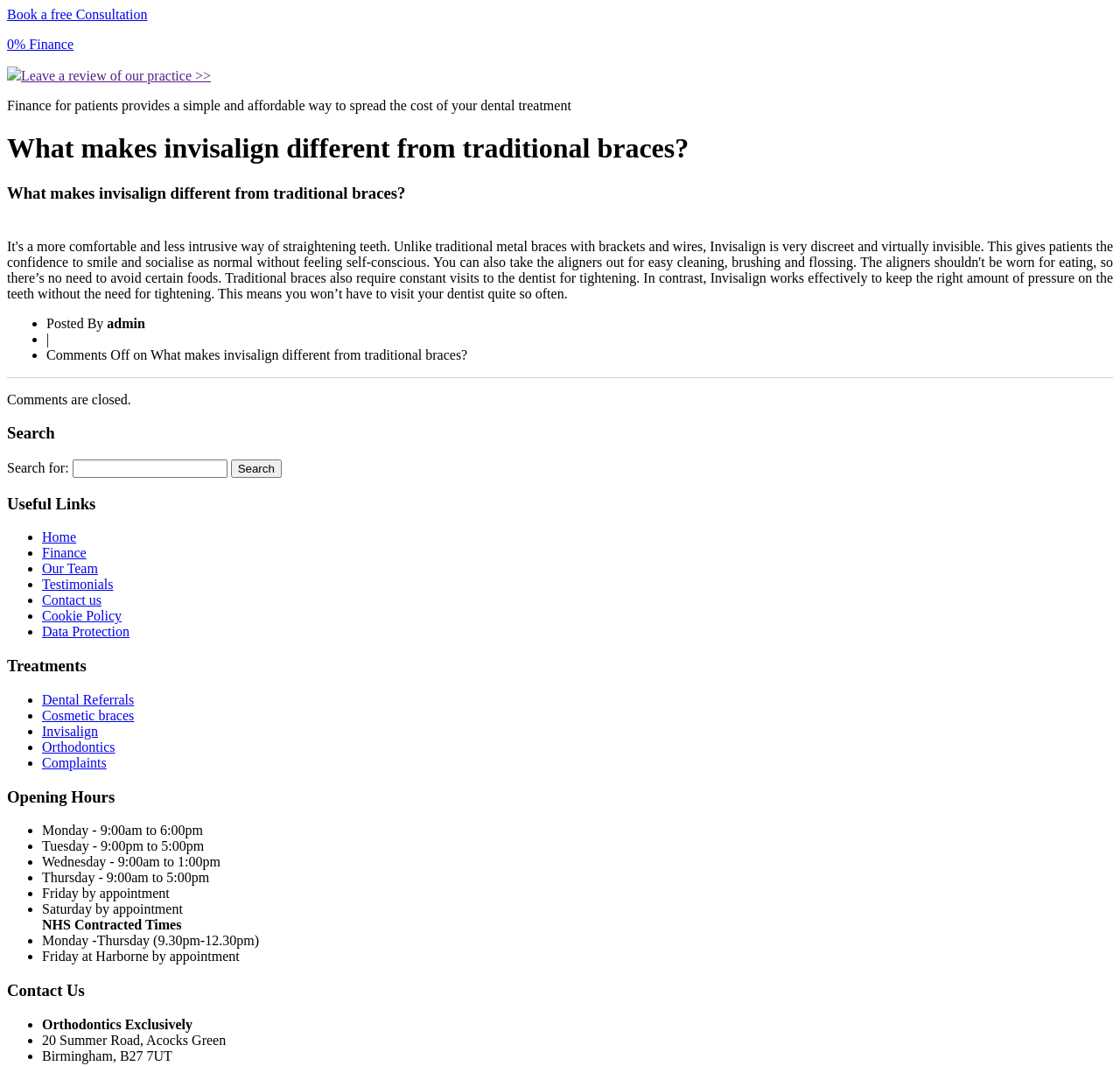Can you find and provide the title of the webpage?

What makes invisalign different from traditional braces?